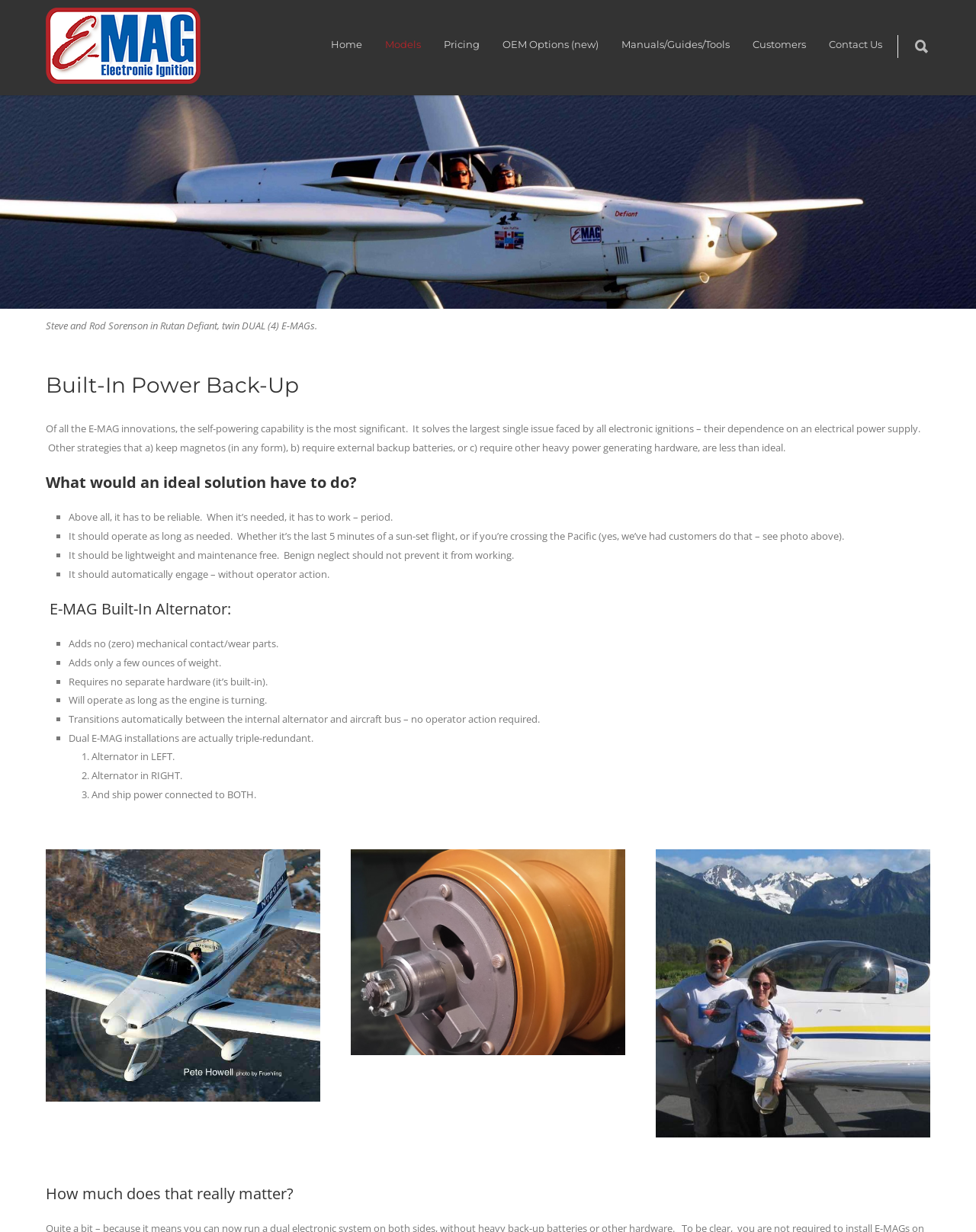What is the main feature of E-MAG Electronic Ignition?
Please provide a single word or phrase as the answer based on the screenshot.

Built-In Power Back-up